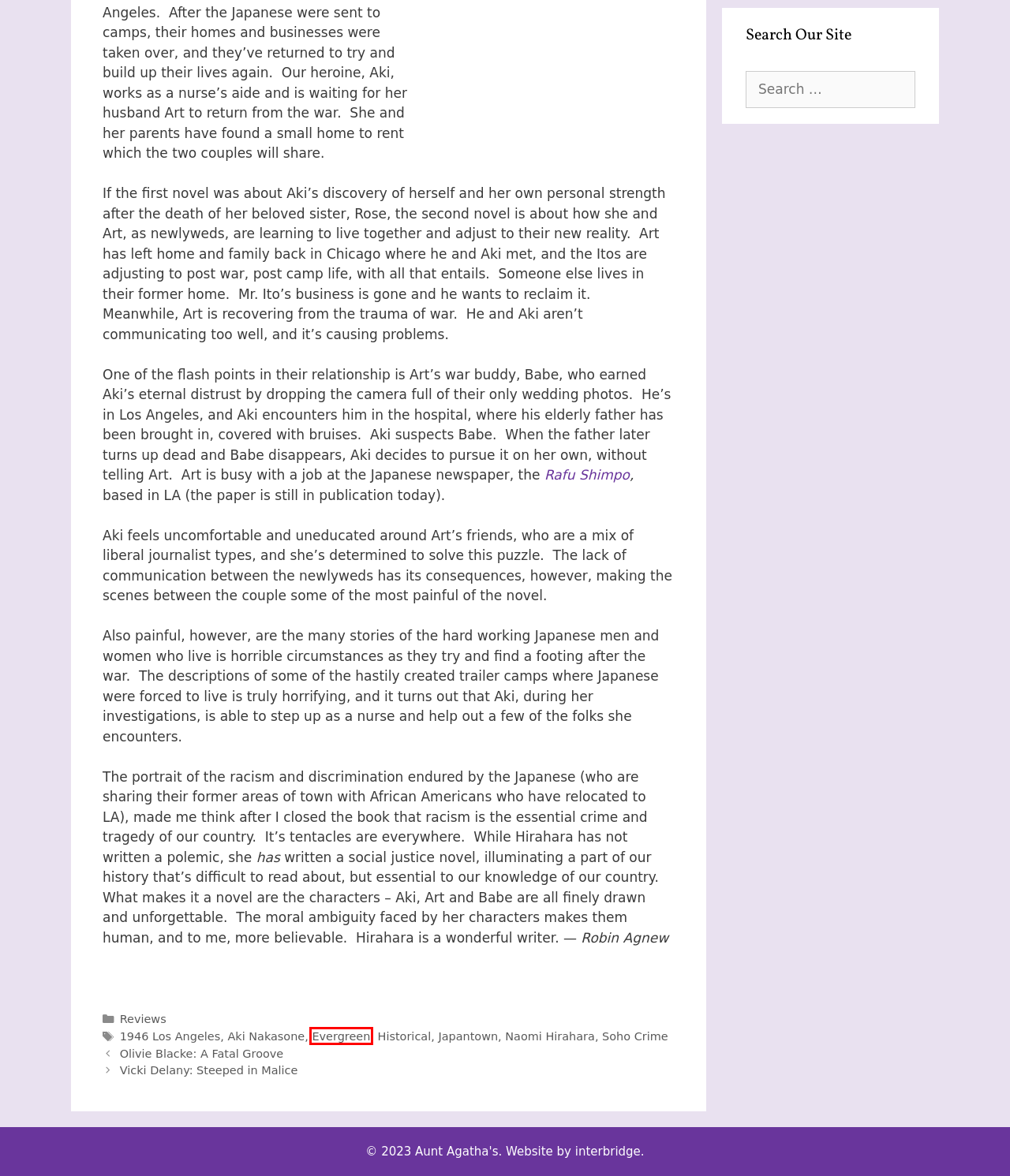You have received a screenshot of a webpage with a red bounding box indicating a UI element. Please determine the most fitting webpage description that matches the new webpage after clicking on the indicated element. The choices are:
A. Rafu Shimpo -- Los Angeles Japanese Daily News
B. Olivia Blacke: A Fatal Groove – Aunt Agatha's
C. Aki Nakasone – Aunt Agatha's
D. Soho Crime – Aunt Agatha's
E. Vicki Delany: Steeped in Malice – Aunt Agatha's
F. Evergreen – Aunt Agatha's
G. 1946 Los Angeles – Aunt Agatha's
H. Naomi Hirahara – Aunt Agatha's

F